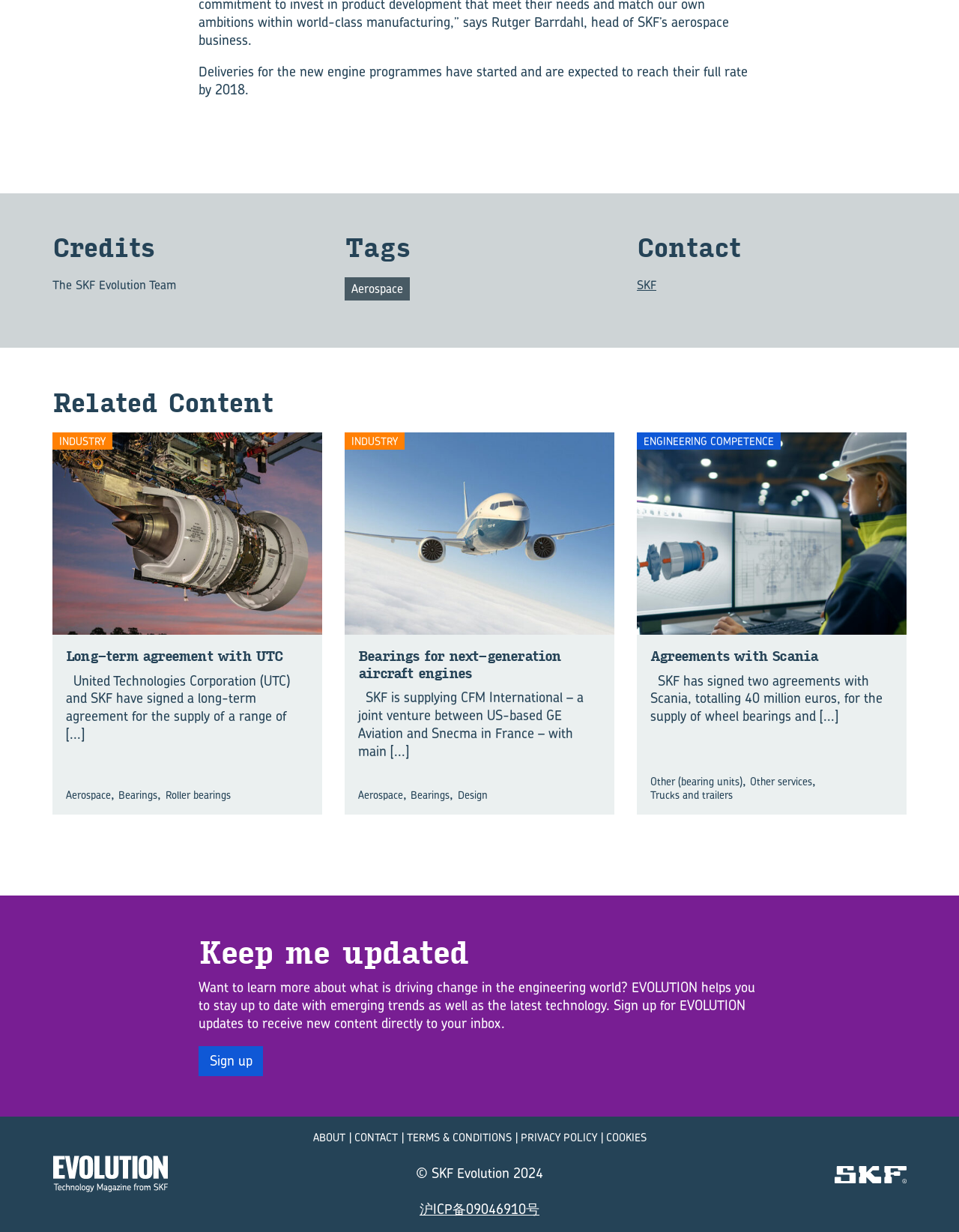What is the year of copyright mentioned at the bottom of the webpage?
Based on the content of the image, thoroughly explain and answer the question.

At the bottom of the webpage, there is a StaticText '© SKF Evolution 2024' which indicates the year of copyright as 2024.